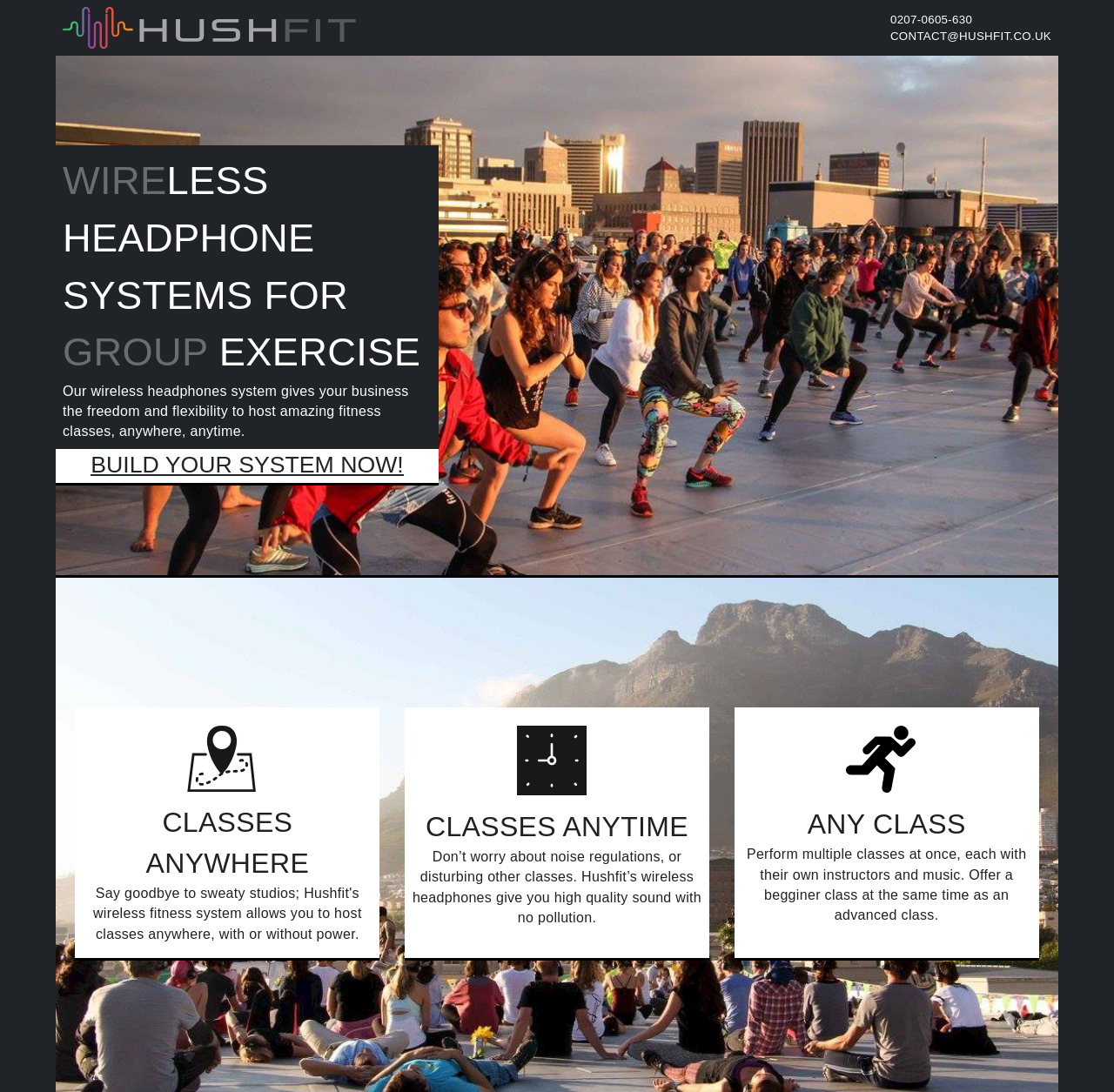Produce an extensive caption that describes everything on the webpage.

The webpage is about Hushfit, a company that offers wireless headphone systems for group exercise. At the top, there is a header section with a logo image on the left and contact information, including a phone number and email address, on the right. Below the header, there is a prominent heading that reads "WIRELESS HEADPHONE SYSTEMS FOR GROUP EXERCISE". 

Underneath the heading, there is a brief description of the product, stating that it provides freedom and flexibility to host fitness classes anywhere, anytime. A call-to-action button "BUILD YOUR SYSTEM NOW!" is placed below the description, encouraging visitors to take action.

The webpage then features three sections, each with an image, a heading, and a brief description. The first section is about hosting classes anywhere, with an image on the left and a heading "CLASSES ANYWHERE" above a paragraph of text that explains the benefit of using Hushfit's wireless headphones. 

The second section is about hosting classes anytime, with an image on the left and a heading "CLASSES ANYTIME" above a paragraph of text that highlights the advantage of not worrying about noise regulations or disturbing other classes.

The third section is about offering any class, with an image on the left and a heading "ANY CLASS" above a paragraph of text that describes the possibility of performing multiple classes at once with Hushfit's system.